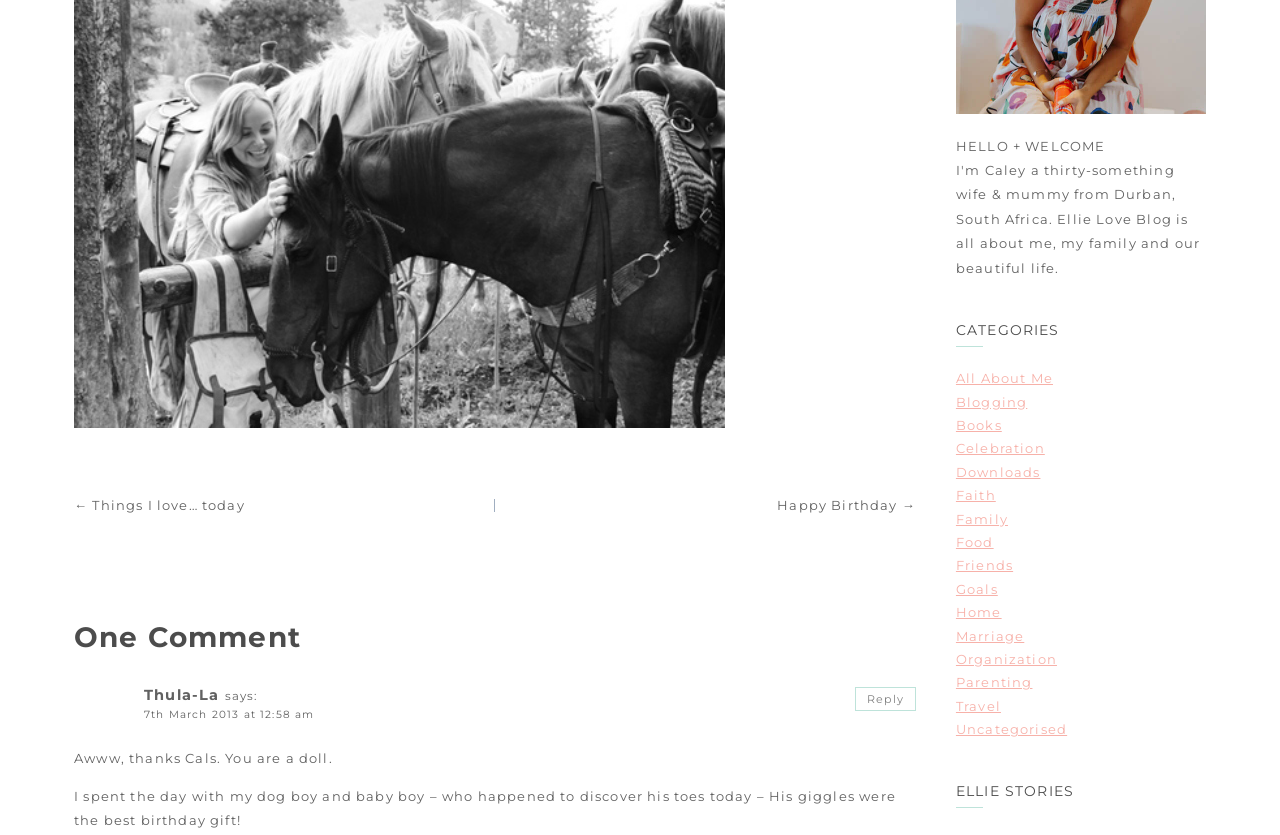Identify and provide the bounding box coordinates of the UI element described: "Reply". The coordinates should be formatted as [left, top, right, bottom], with each number being a float between 0 and 1.

[0.668, 0.823, 0.716, 0.852]